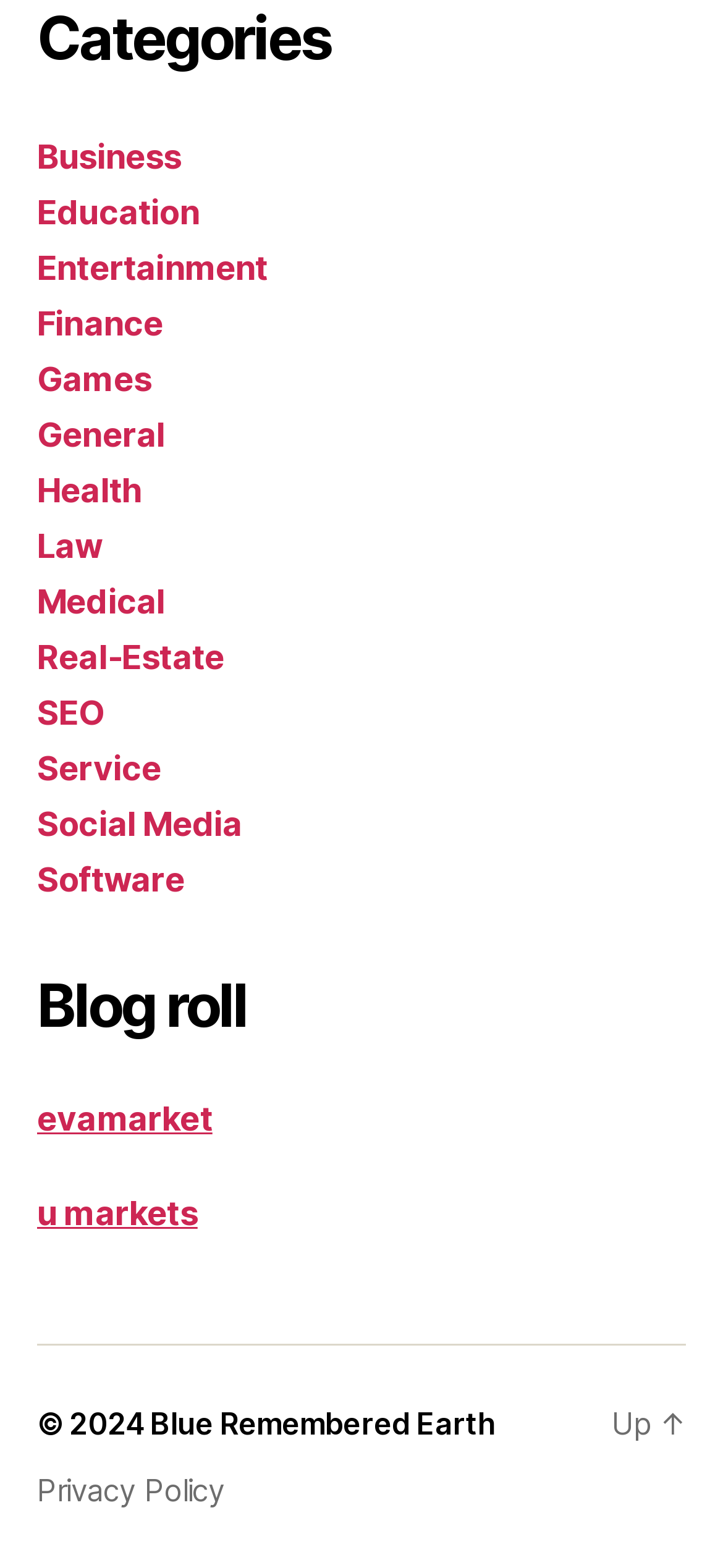What is the copyright year of the webpage?
Give a detailed and exhaustive answer to the question.

I found a StaticText element with the text '© 2024', which indicates the copyright year of the webpage.